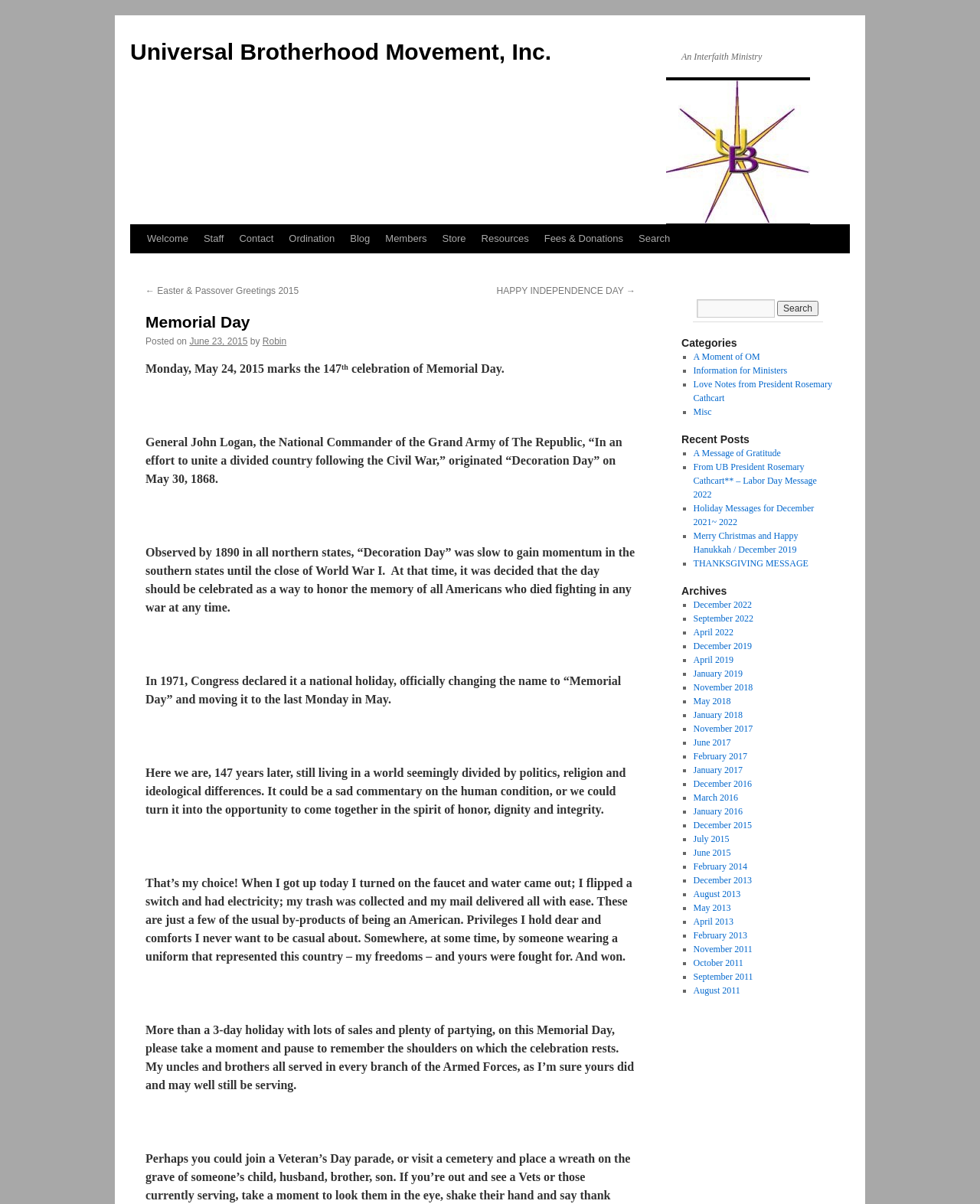Show the bounding box coordinates of the region that should be clicked to follow the instruction: "Visit the 'Universal Brotherhood Movement, Inc.' website."

[0.133, 0.032, 0.563, 0.053]